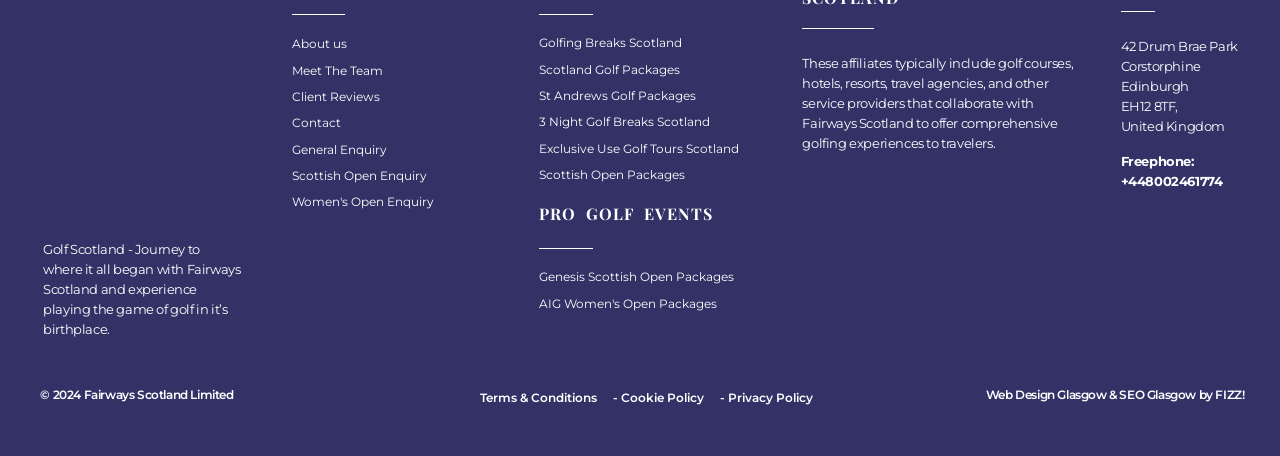Who designed the website of Fairways Scotland?
Provide a detailed and extensive answer to the question.

The website designer is mentioned in the link 'Web Design Glasgow' followed by 'SEO Glasgow' and then 'by FIZZ!', indicating that FIZZ! is the designer of the website.